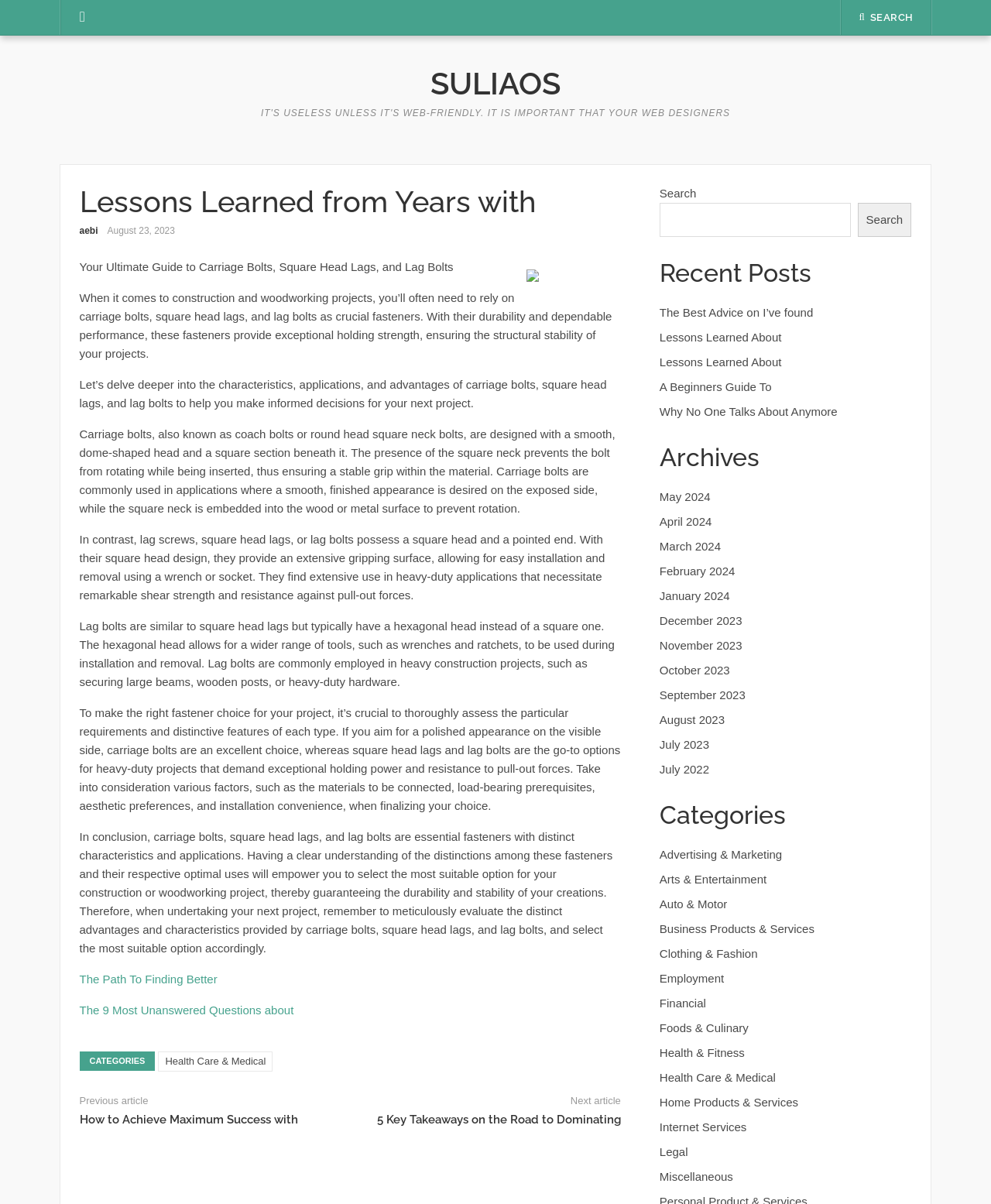What is the purpose of the square neck in carriage bolts?
Ensure your answer is thorough and detailed.

According to the article, the square neck in carriage bolts prevents the bolt from rotating while being inserted, thus ensuring a stable grip within the material.